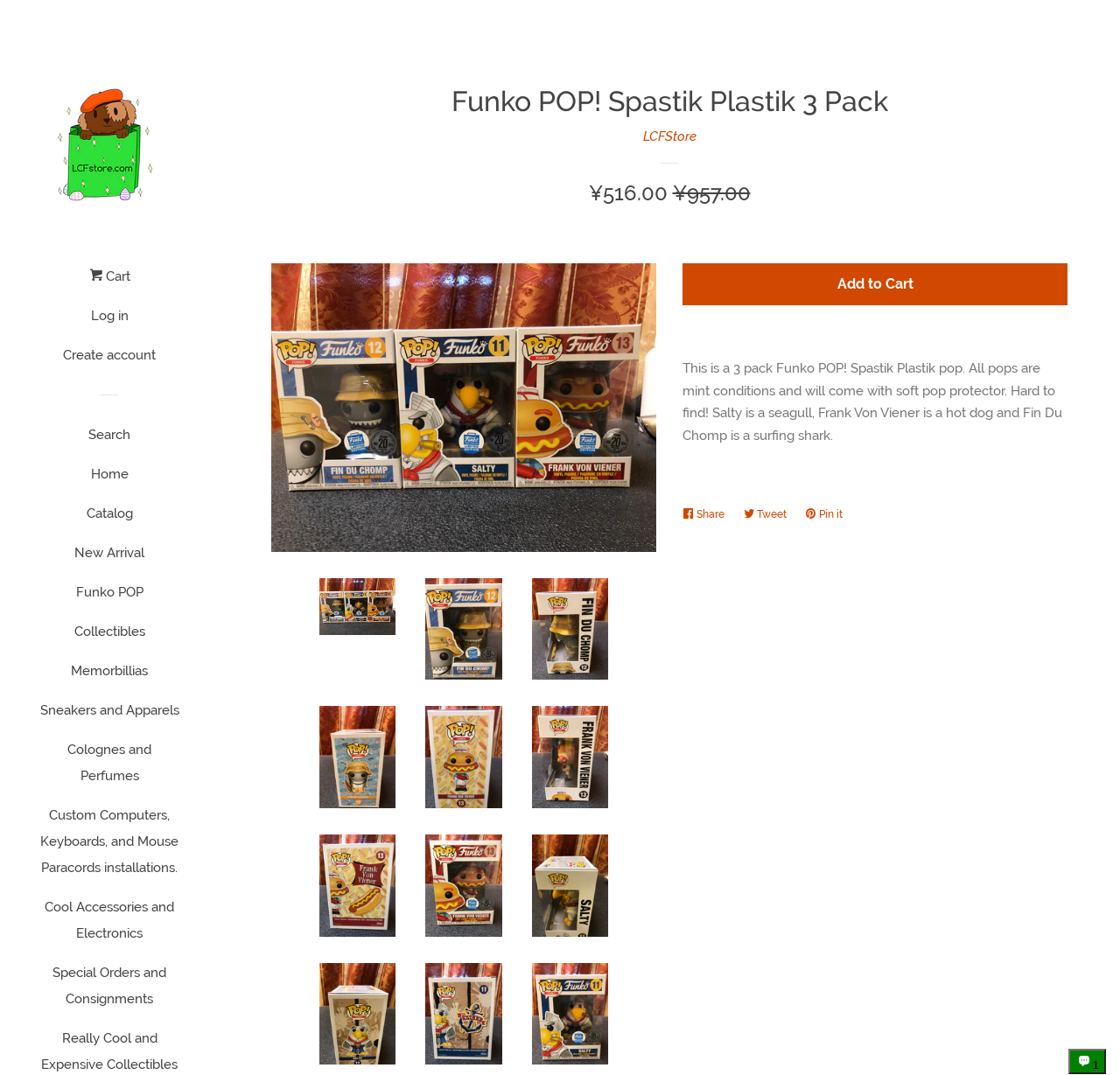Determine the bounding box coordinates of the region to click in order to accomplish the following instruction: "View the 'Festival' page". Provide the coordinates as four float numbers between 0 and 1, specifically [left, top, right, bottom].

None